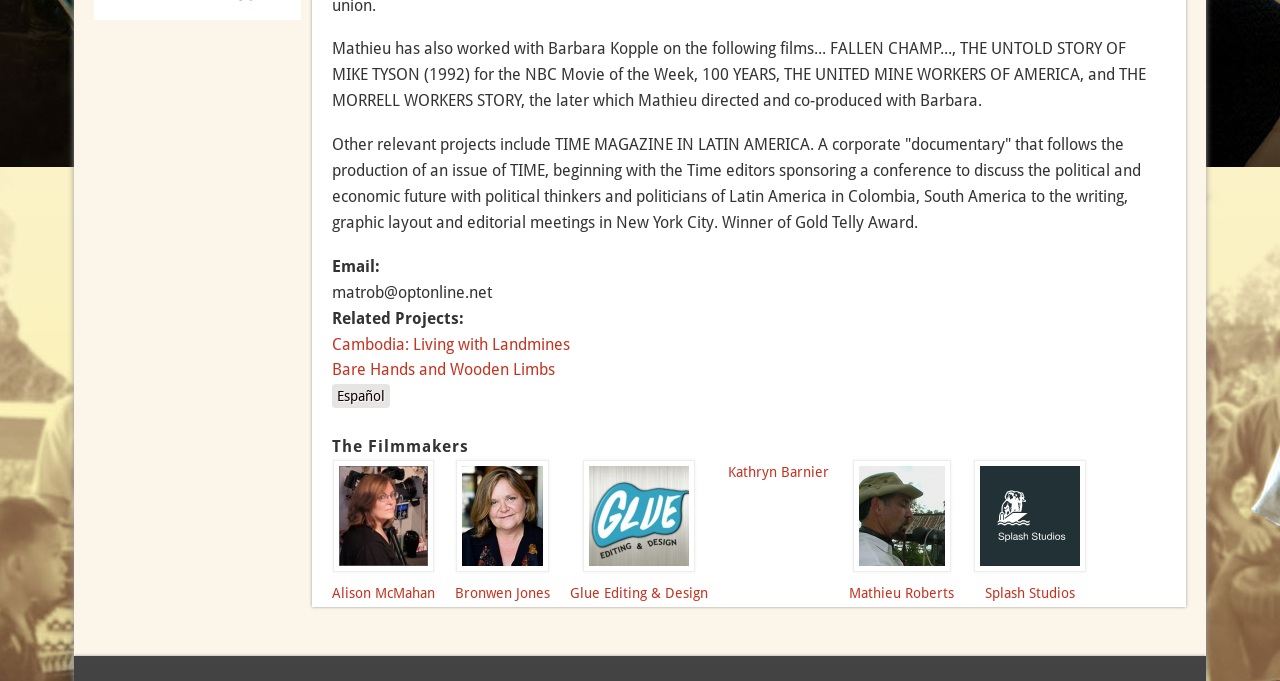Using the webpage screenshot, find the UI element described by alt="Splash Studios logo". Provide the bounding box coordinates in the format (top-left x, top-left y, bottom-right x, bottom-right y), ensuring all values are floating point numbers between 0 and 1.

[0.761, 0.821, 0.849, 0.845]